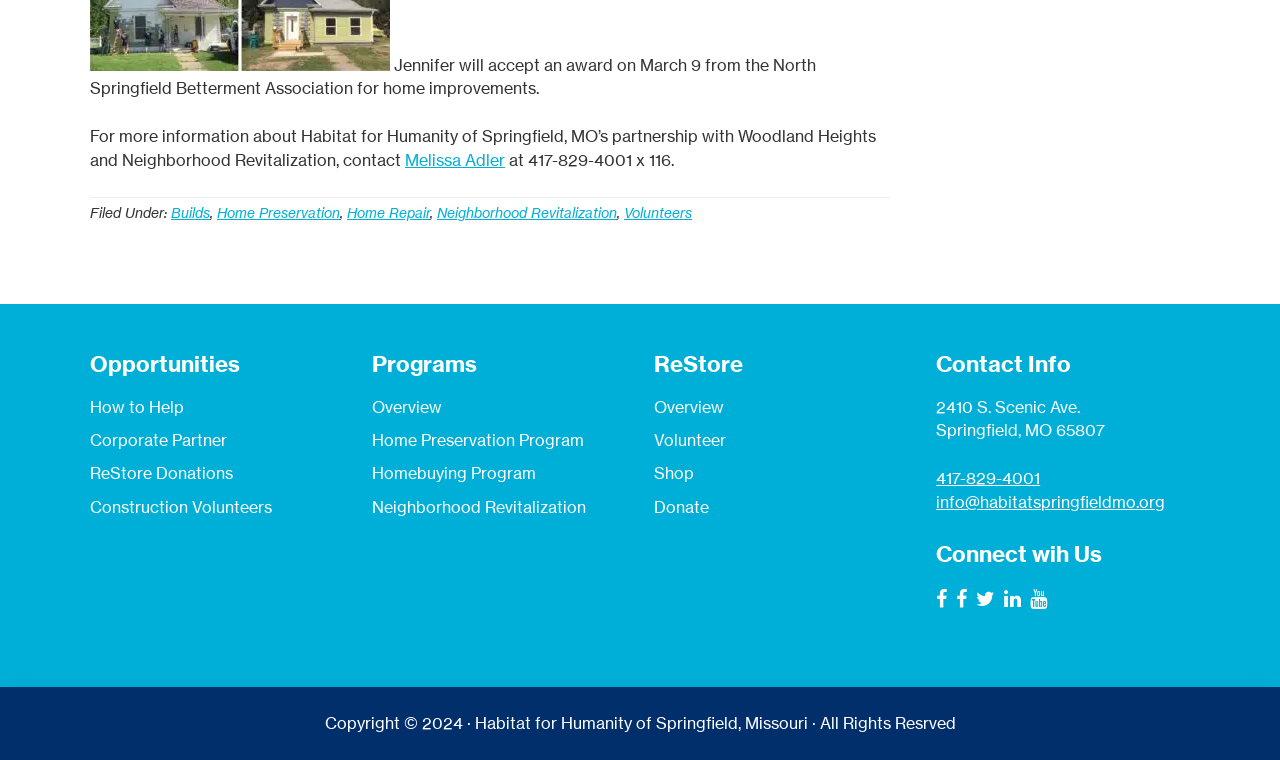Extract the bounding box coordinates for the described element: "417-829-4001". The coordinates should be represented as four float numbers between 0 and 1: [left, top, right, bottom].

[0.731, 0.616, 0.813, 0.643]